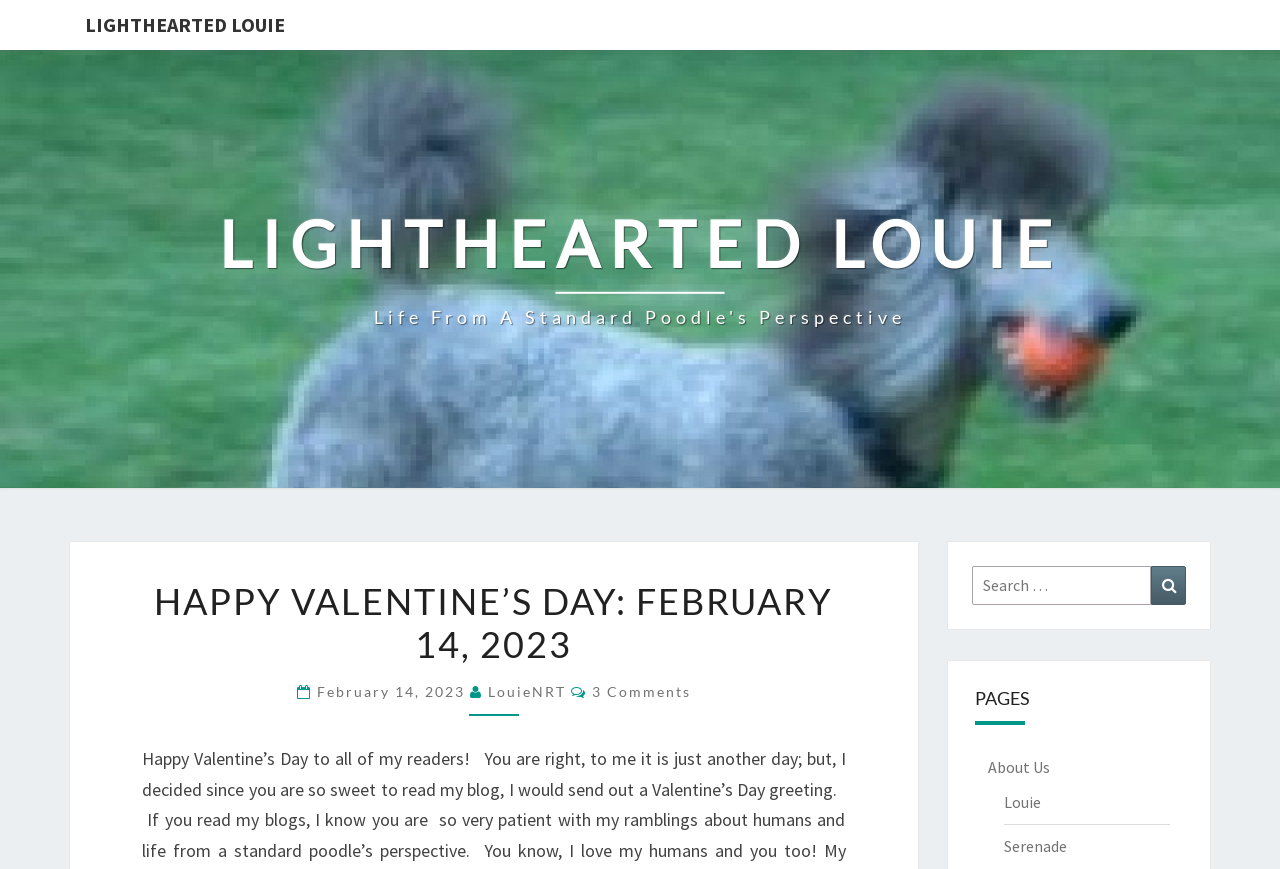Locate the bounding box coordinates of the element's region that should be clicked to carry out the following instruction: "Register for free newsletter". The coordinates need to be four float numbers between 0 and 1, i.e., [left, top, right, bottom].

None